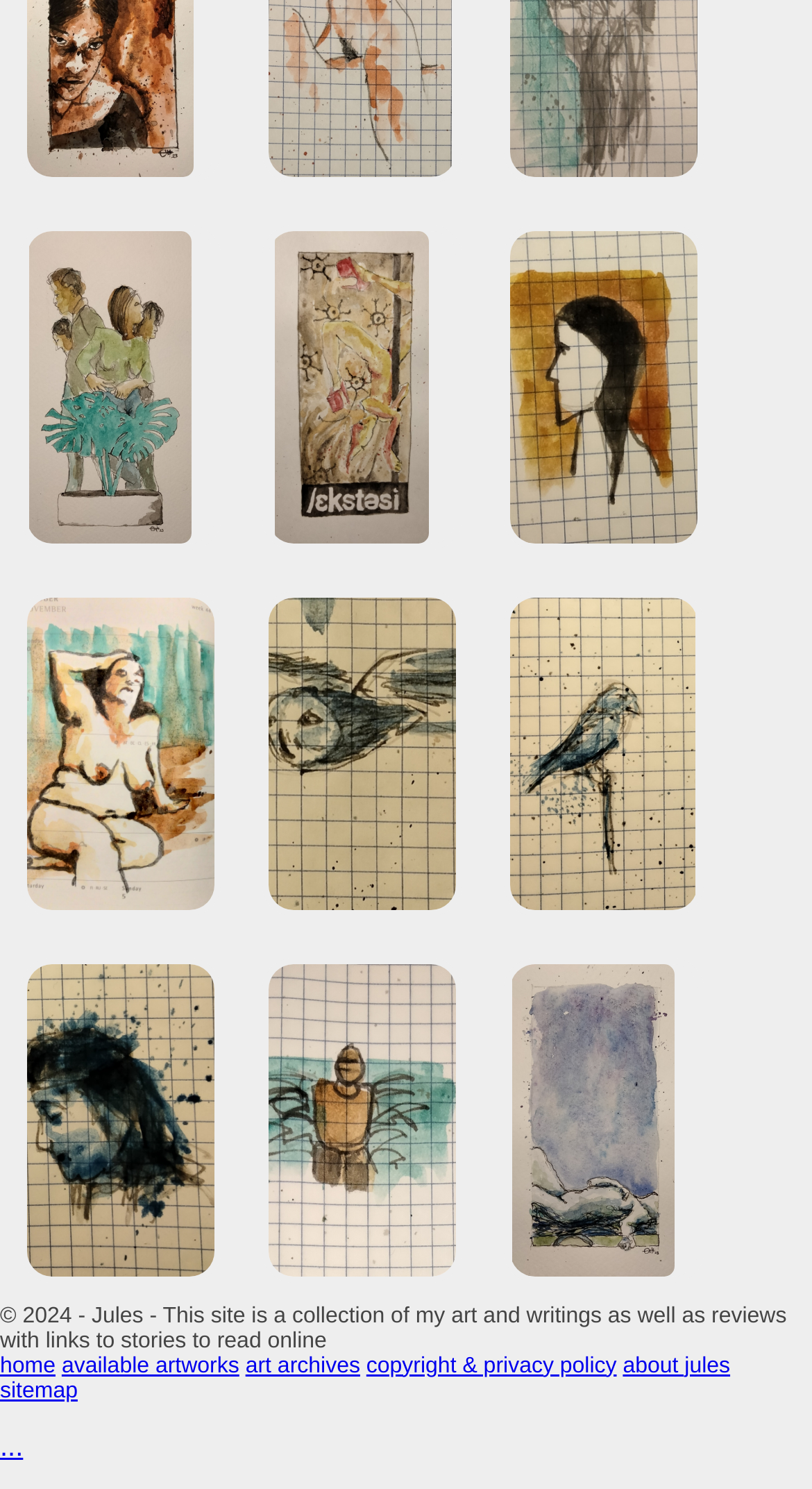What is the theme of the website?
Offer a detailed and full explanation in response to the question.

Based on the content of the webpage, I inferred that the theme of the website is related to art and writings, as it mentions 'a collection of my art and writings' in the copyright statement.